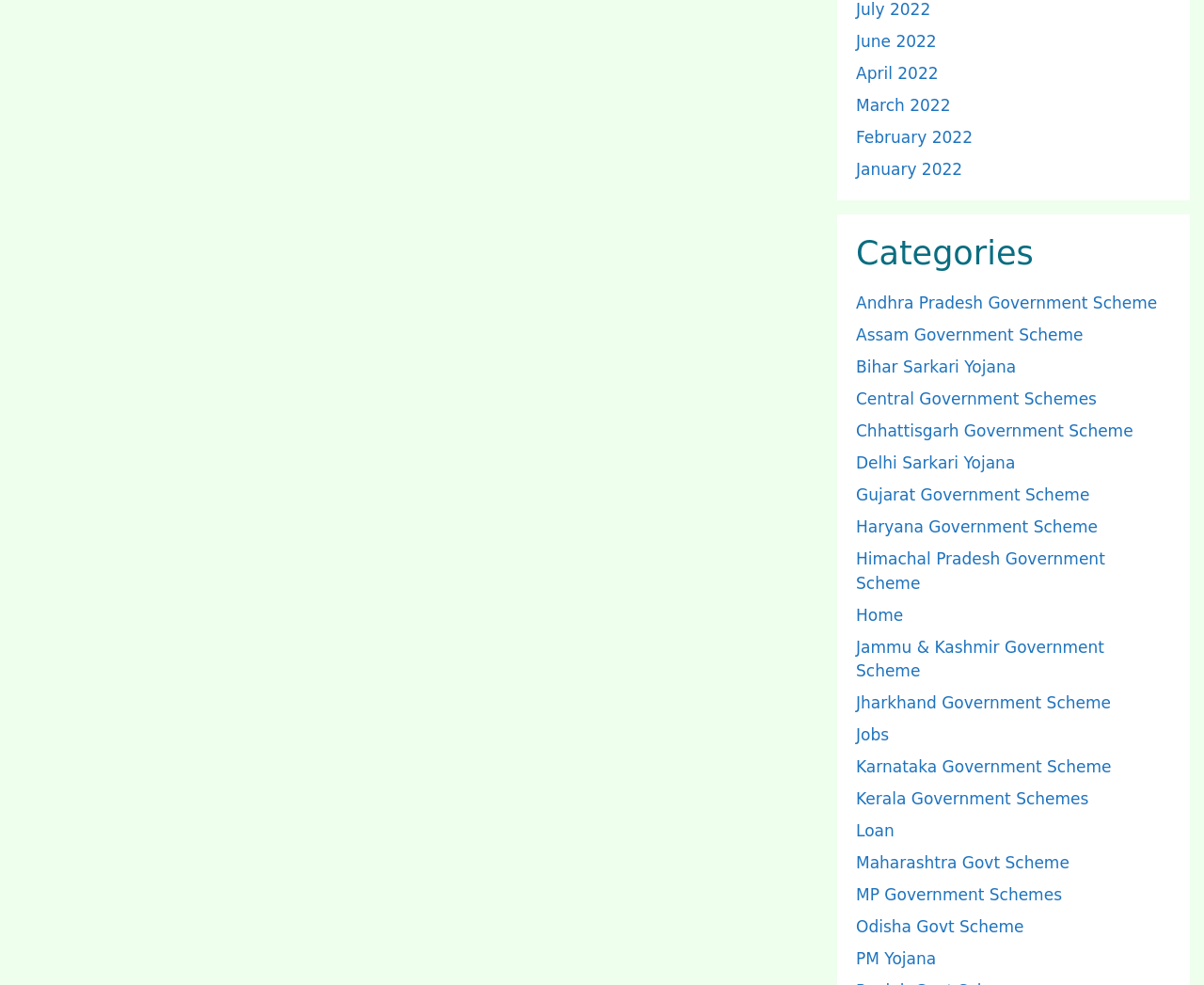With reference to the screenshot, provide a detailed response to the question below:
How many government schemes are listed under 'K'?

The webpage lists two government schemes under the letter 'K', which are 'Karnataka Government Scheme' and 'Kerala Government Schemes'.